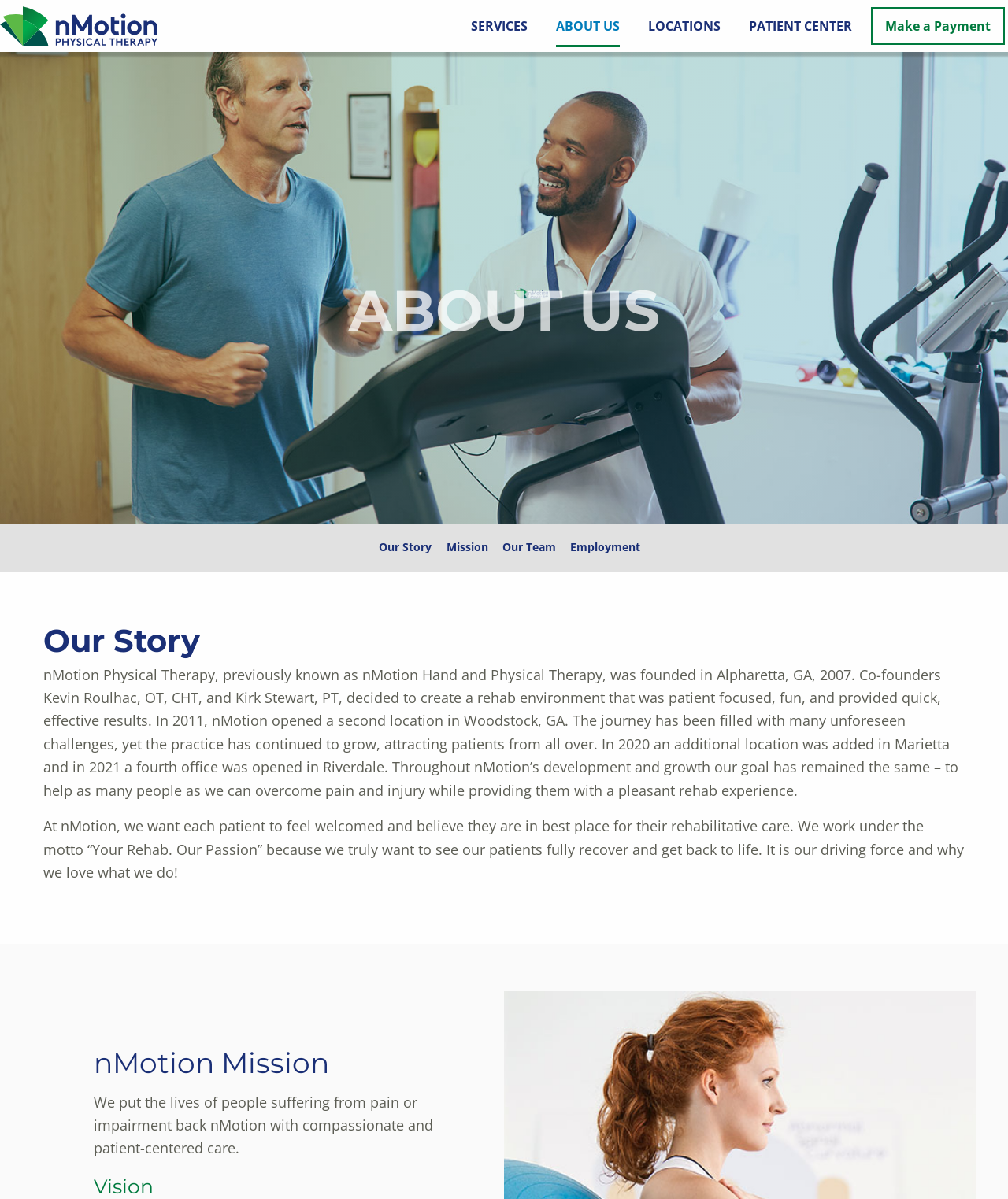Give a detailed account of the webpage.

The webpage is about nMotion Physical Therapy, with a prominent logo at the top left corner. The top navigation menu consists of five links: "Services Menu", "About Us Menu", "Locations Menu", "Patient Center Menu", and "Make a Payment", which are evenly spaced across the top of the page.

Below the navigation menu, there is a large heading "ABOUT US" that spans the entire width of the page. Underneath, there are four links: "Our Story", "Mission", "Our Team", and "Employment", which are arranged horizontally and centered on the page.

The main content of the page is divided into three sections. The first section has a heading "Our Story" and a paragraph of text that describes the history and mission of nMotion Physical Therapy. The text is arranged in a single column and takes up most of the page width.

The second section has a heading "nMotion Mission" and a short paragraph that outlines the company's mission statement. This section is narrower than the first section and is positioned below it.

The third section has a heading "Request An Appointment" and a short paragraph that describes the appointment process. There is also a link to schedule a telehealth or clinic appointment. This section is narrower than the first section and is positioned below the second section.

Throughout the page, the text is arranged in a clear and readable format, with headings and paragraphs that are easy to distinguish. The overall layout is clean and organized, making it easy to navigate and find the desired information.